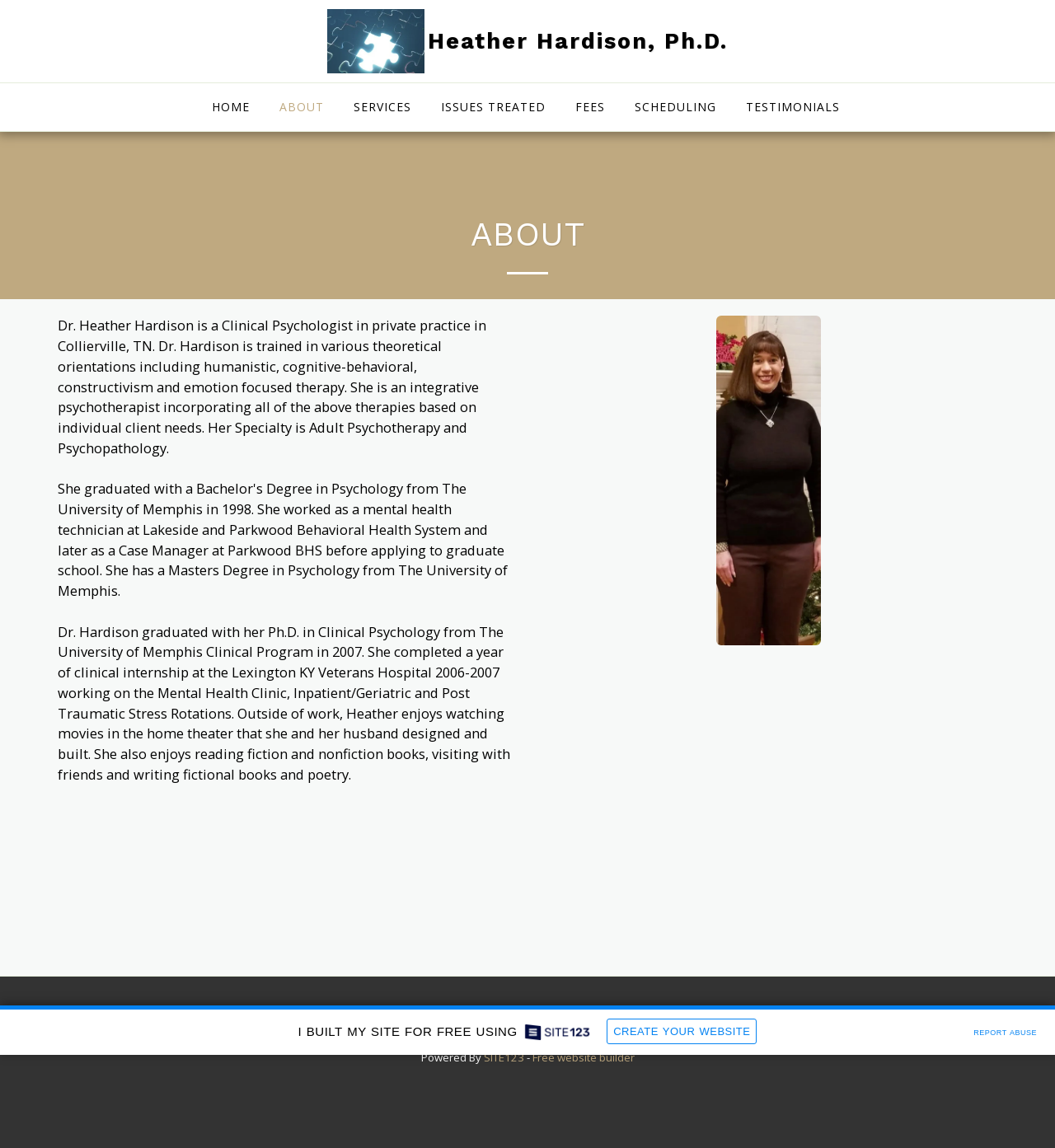Please identify the bounding box coordinates of the clickable area that will allow you to execute the instruction: "Explore 'Popular Categories'".

None